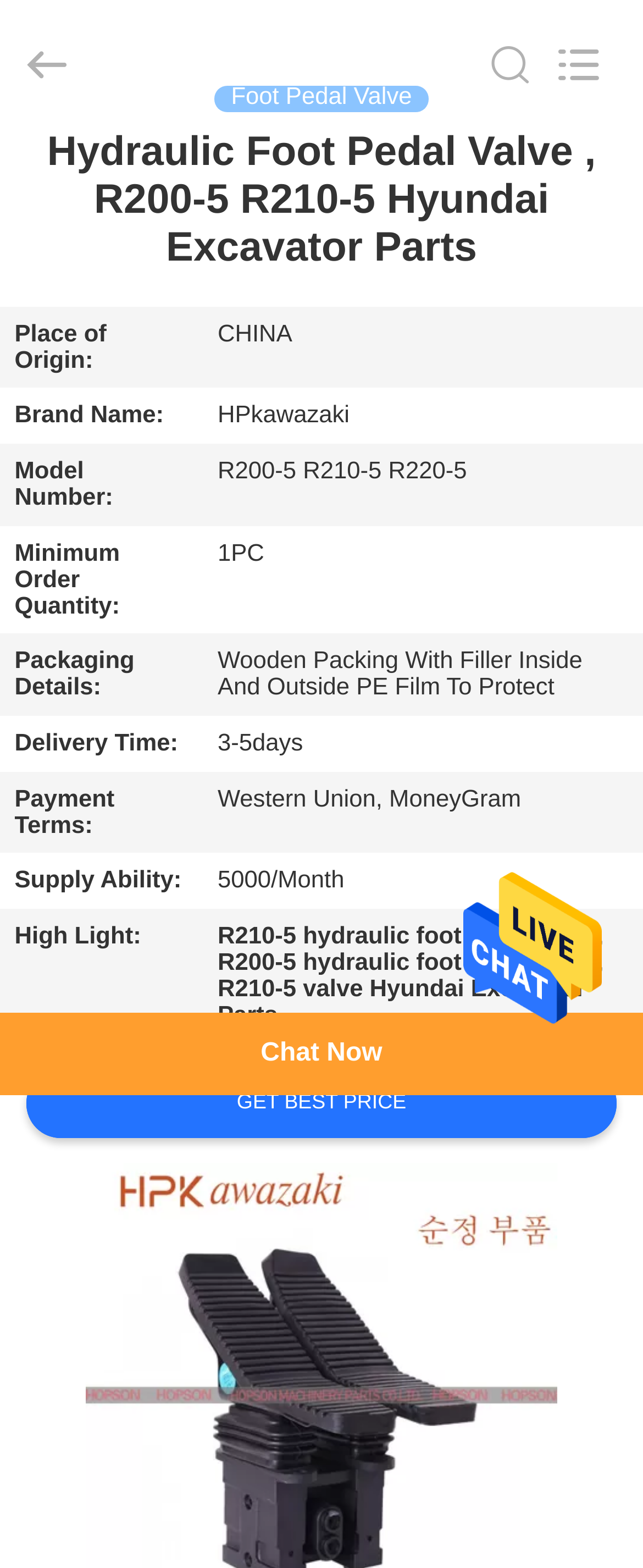Based on the element description: "Contact Us", identify the UI element and provide its bounding box coordinates. Use four float numbers between 0 and 1, [left, top, right, bottom].

[0.0, 0.521, 0.304, 0.581]